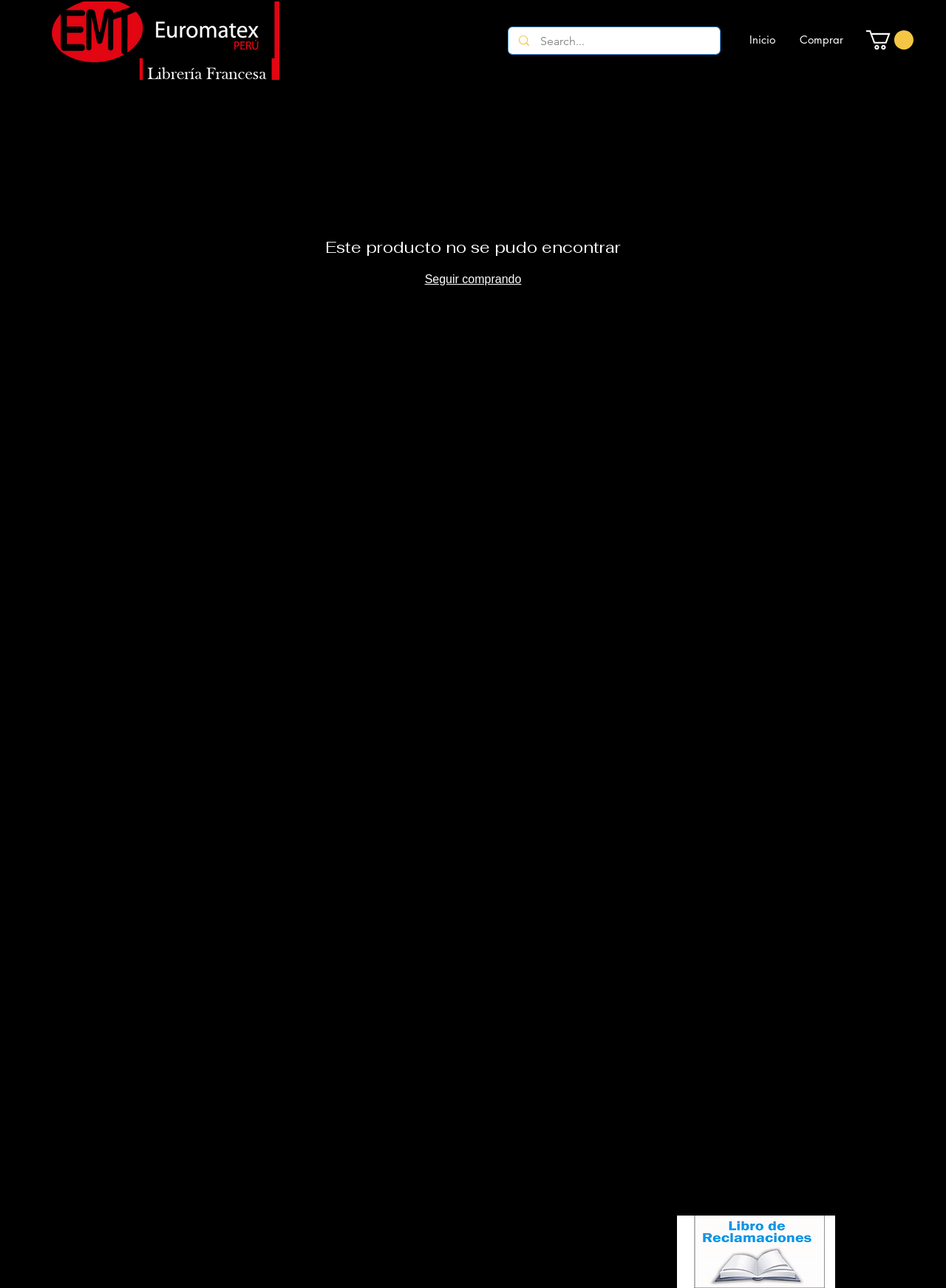What is the status of the product?
Kindly offer a comprehensive and detailed response to the question.

The product status can be determined by looking at the main content area of the webpage, where it says 'Este producto no se pudo encontrar', which translates to 'This product could not be found'.